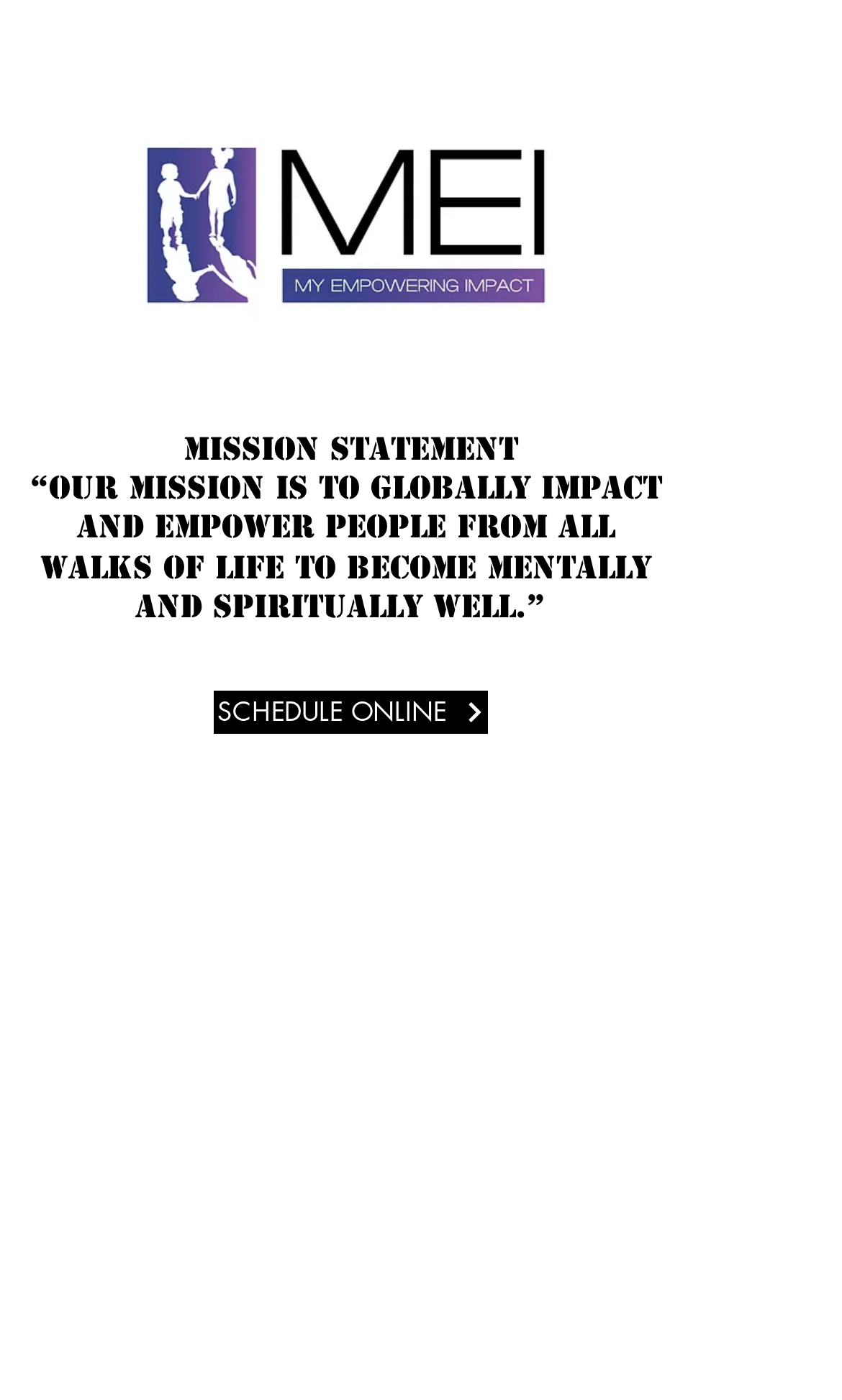What is the purpose of the 'Open navigation menu' button?
By examining the image, provide a one-word or phrase answer.

To open navigation menu